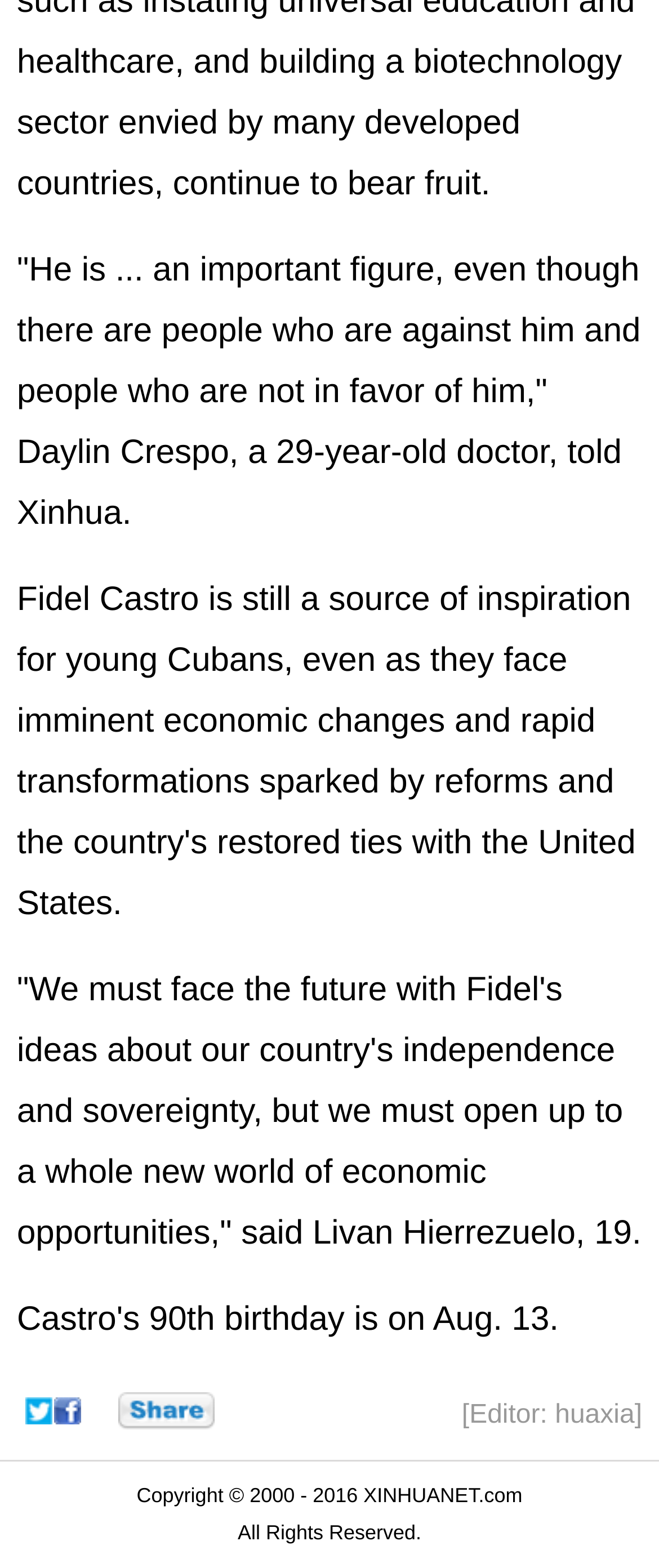Please respond to the question with a concise word or phrase:
What is the occupation of Daylin Crespo?

doctor